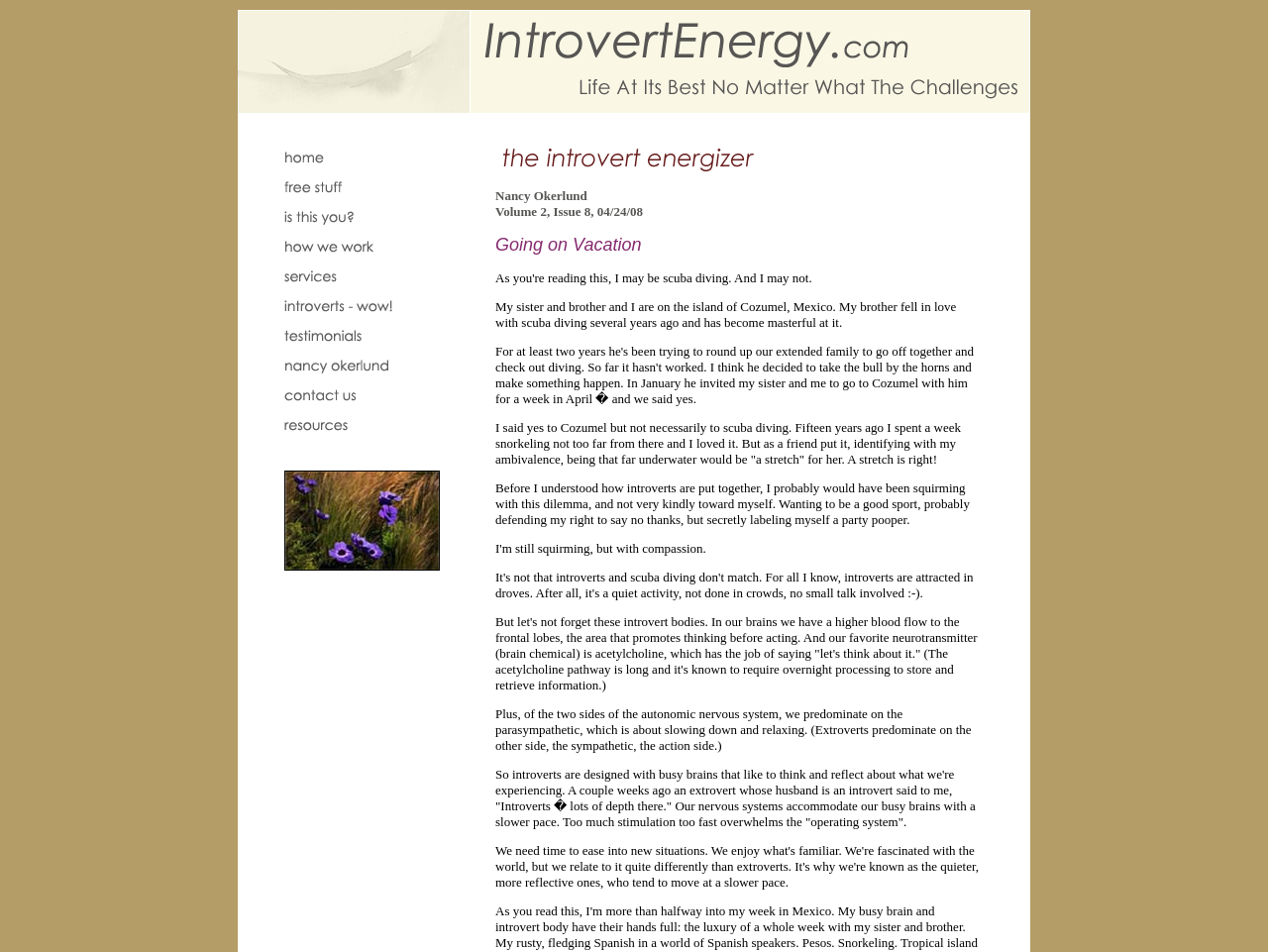Please specify the bounding box coordinates of the element that should be clicked to execute the given instruction: 'click the 'contact us' link'. Ensure the coordinates are four float numbers between 0 and 1, expressed as [left, top, right, bottom].

[0.188, 0.419, 0.344, 0.435]